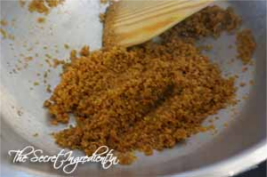Give a thorough caption for the picture.

The image showcases a close-up view of roasted broken wheat, also known as bulgar, cooking in a pan. The golden-brown grains have been stirred and are beginning to release a rich aroma, indicative of the roasting process. A wooden spatula rests atop the mixture, suggesting an active cooking moment. This step is part of a recipe that emphasizes the importance of slowly roasting the wheat until it reaches an aromatic and darker shade, which typically takes around 5-8 minutes. The warm, inviting texture of the dish suggests it's part of a heartwarming recipe, possibly related to traditional celebrations or comforting meals.